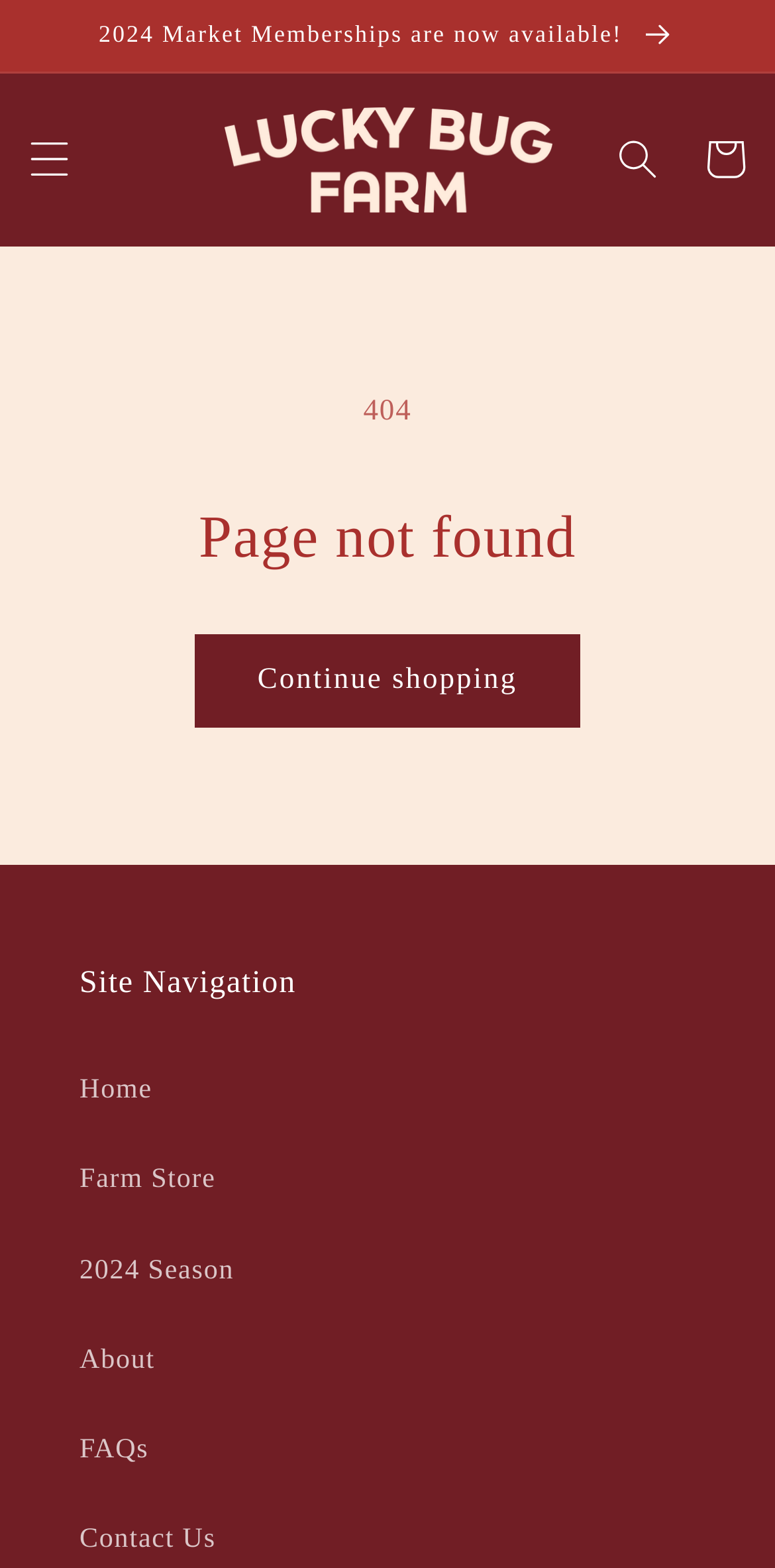Use a single word or phrase to answer the question:
What are the navigation links available on the page?

Home, Farm Store, 2024 Season, About, FAQs